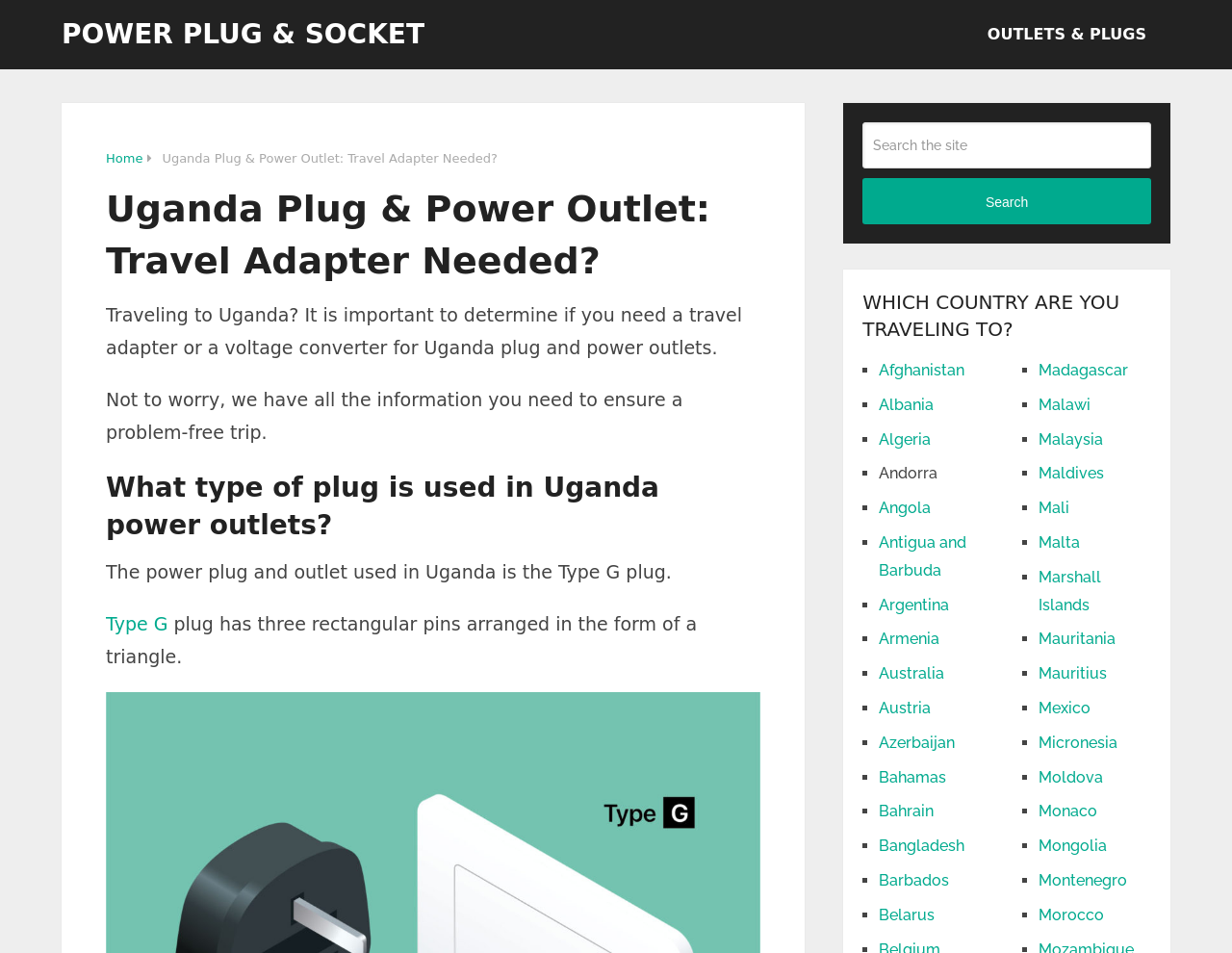How many countries are listed on the webpage?
Answer the question with a single word or phrase by looking at the picture.

Many